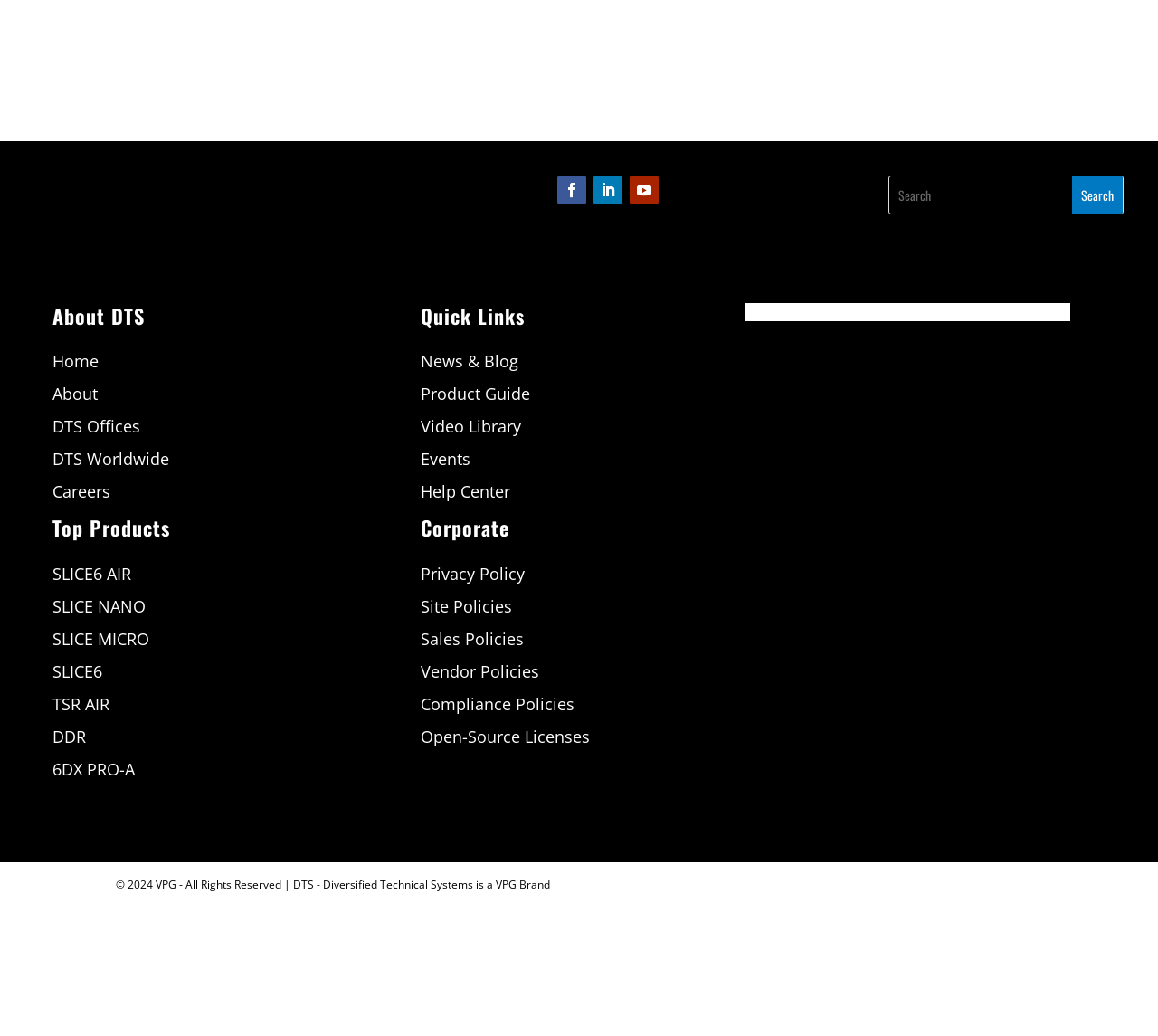Identify the bounding box coordinates for the element that needs to be clicked to fulfill this instruction: "Explore SLICE6 AIR". Provide the coordinates in the format of four float numbers between 0 and 1: [left, top, right, bottom].

[0.045, 0.543, 0.113, 0.564]